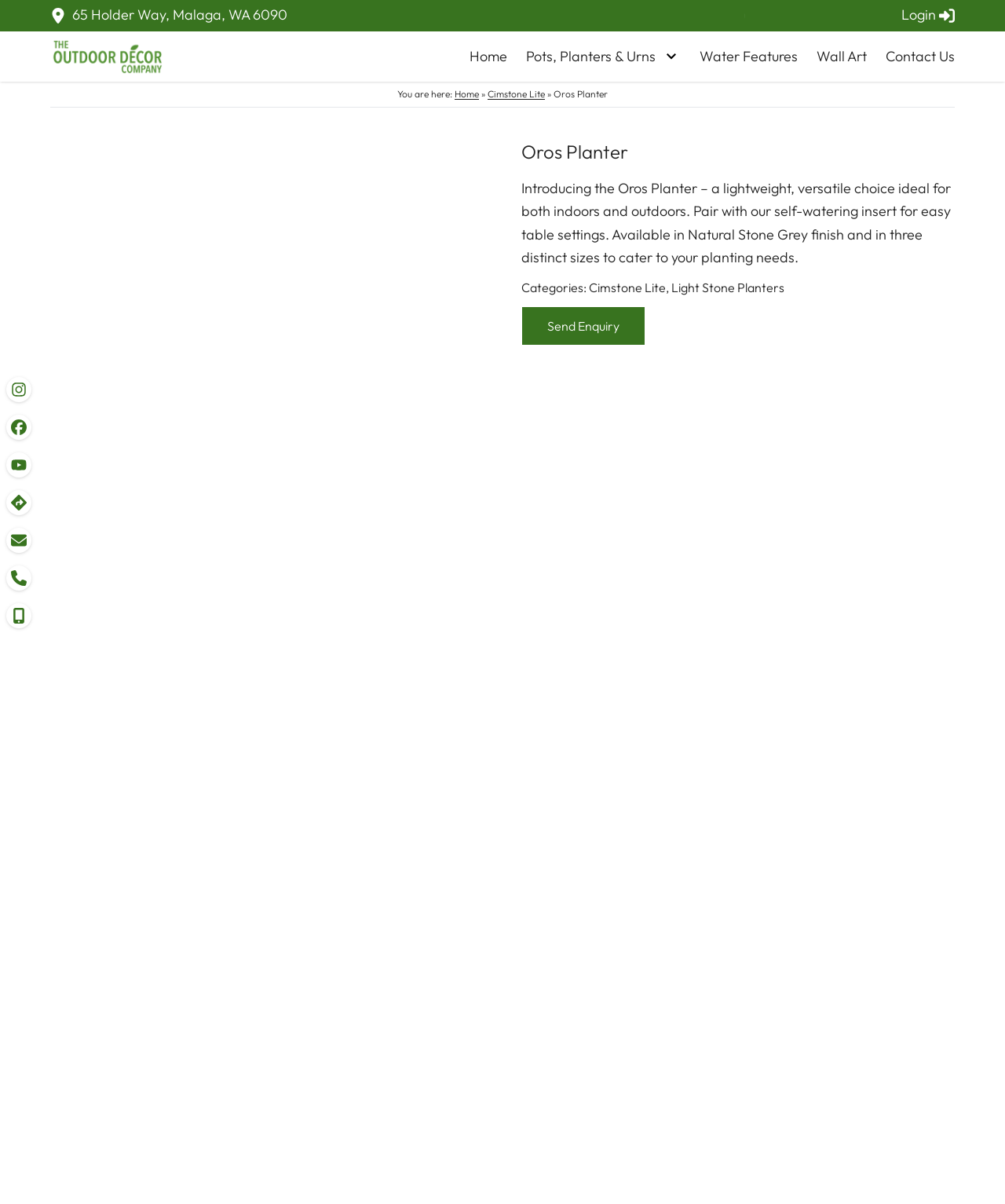Refer to the image and provide a thorough answer to this question:
What is the address of The Outdoor Decor Company?

I found the address by looking at the static text element at the top of the webpage, which contains the company's address.